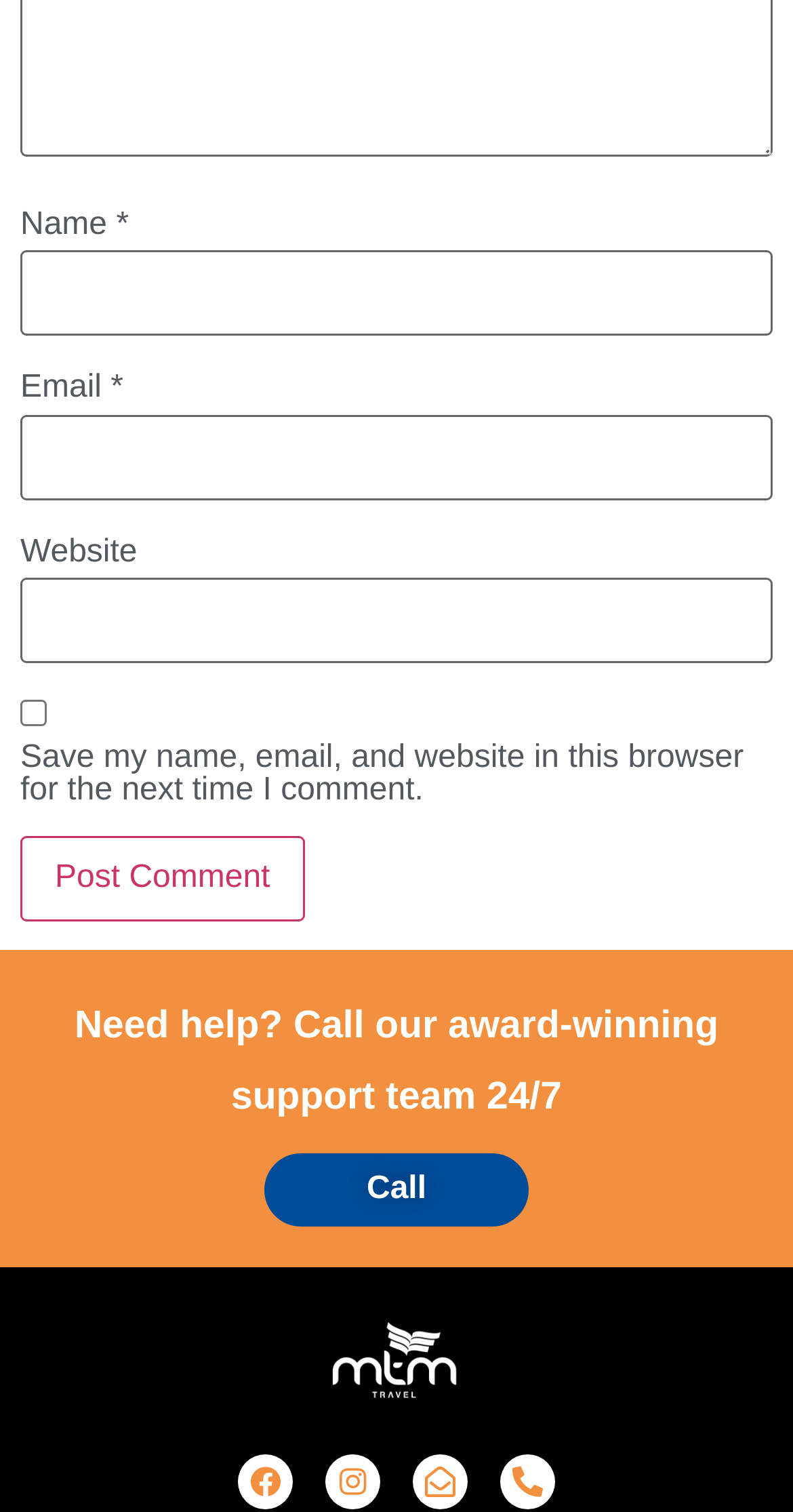Pinpoint the bounding box coordinates of the clickable area necessary to execute the following instruction: "Input your email". The coordinates should be given as four float numbers between 0 and 1, namely [left, top, right, bottom].

[0.026, 0.274, 0.974, 0.331]